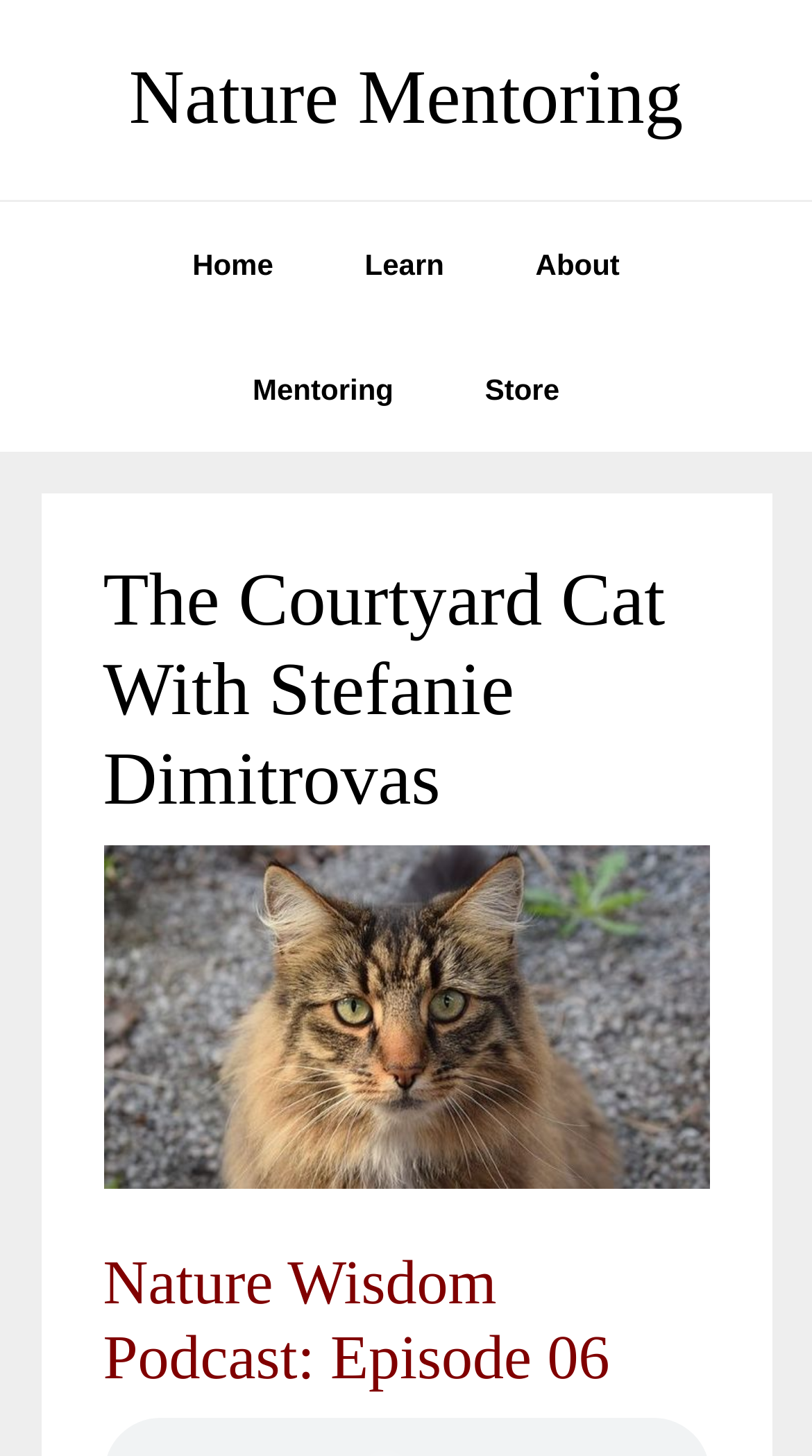What is the topic of the current episode?
Please give a detailed and elaborate answer to the question.

I found the answer by looking at the heading 'The Courtyard Cat With Stefanie Dimitrovas' which is a sub-element of the main content section, and also the image description 'courtyard cat'.